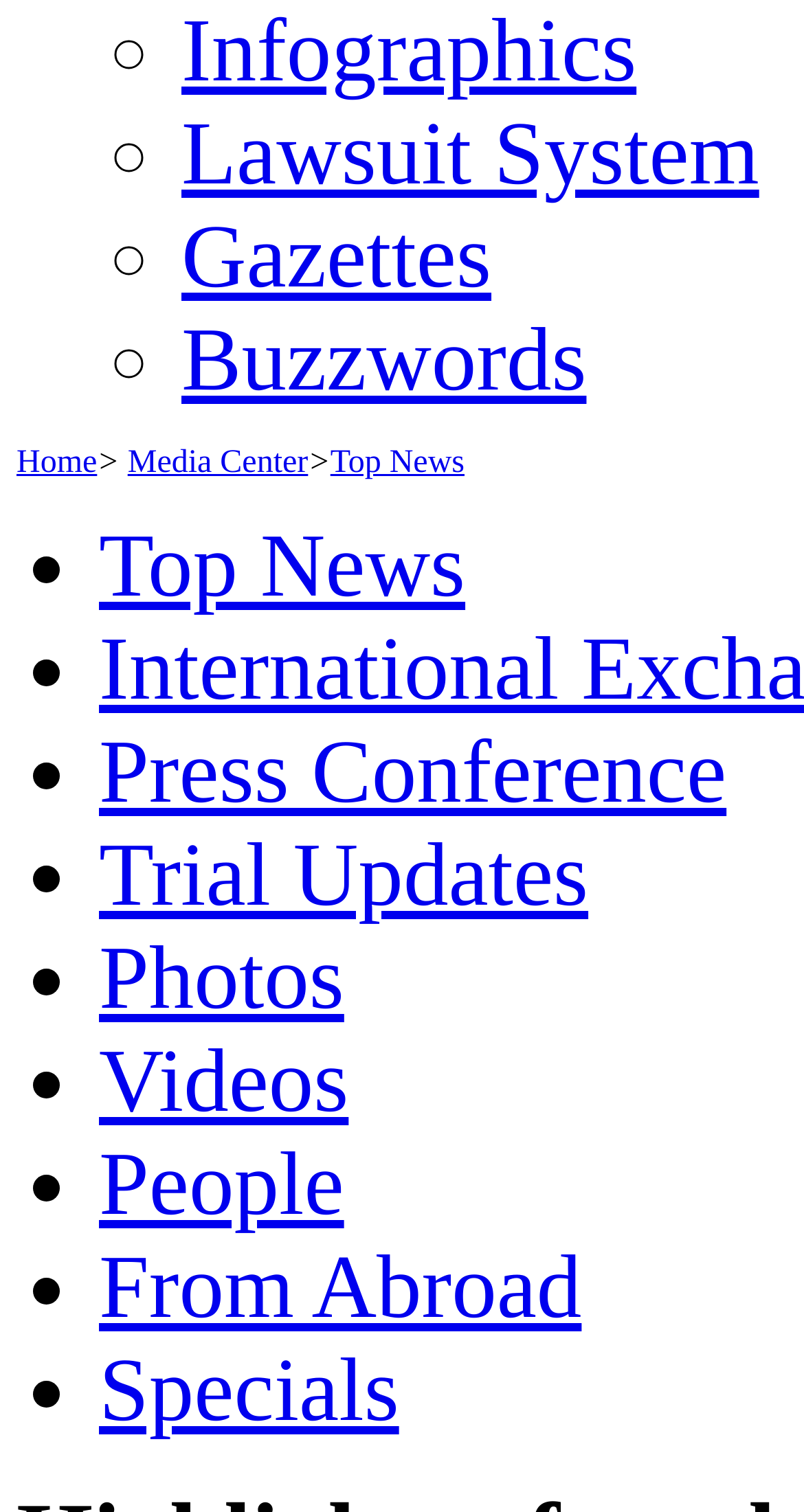Please respond in a single word or phrase: 
What is the last link on the bottom right?

Specials